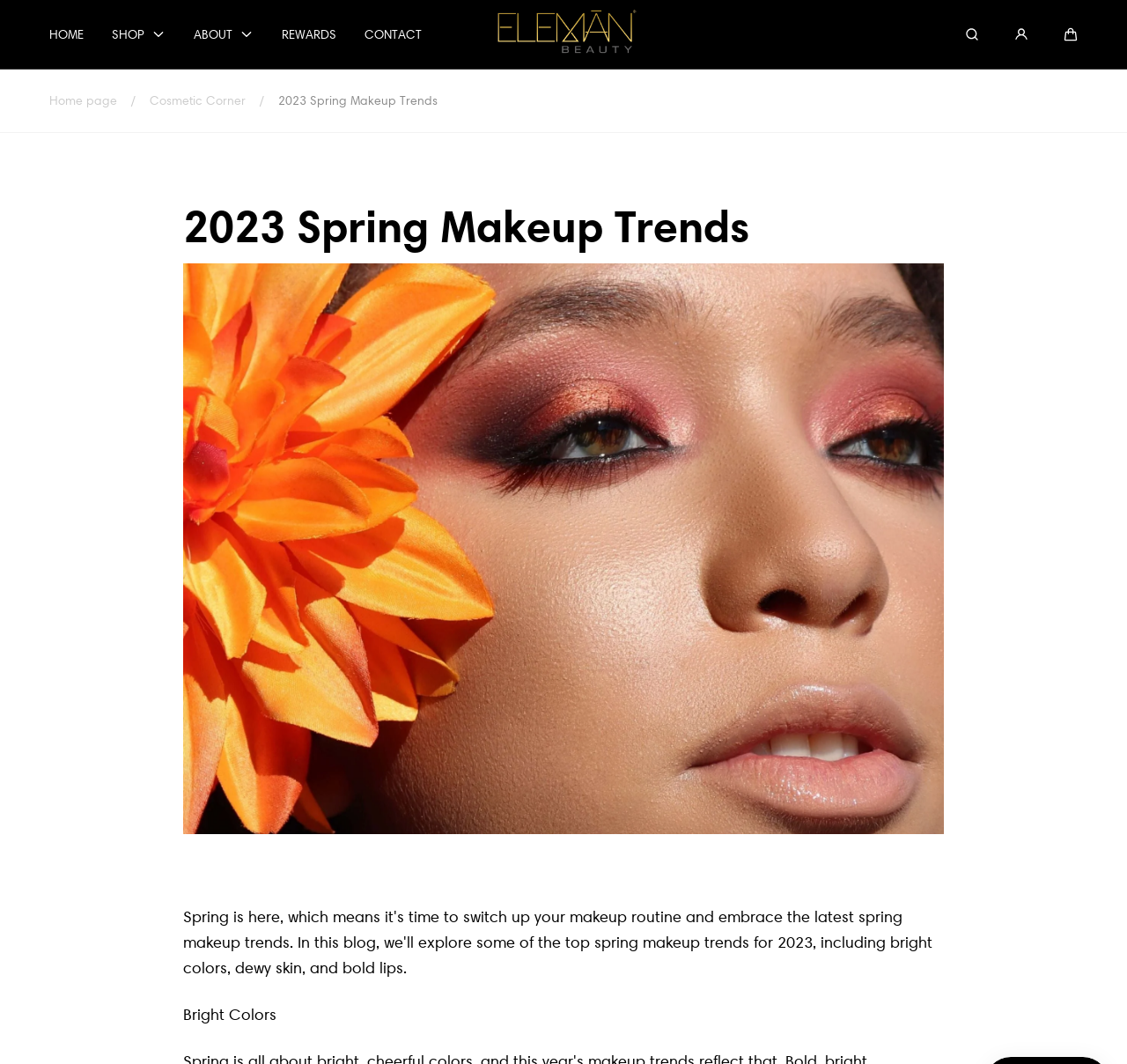Please find the bounding box coordinates of the element that must be clicked to perform the given instruction: "Open search". The coordinates should be four float numbers from 0 to 1, i.e., [left, top, right, bottom].

None